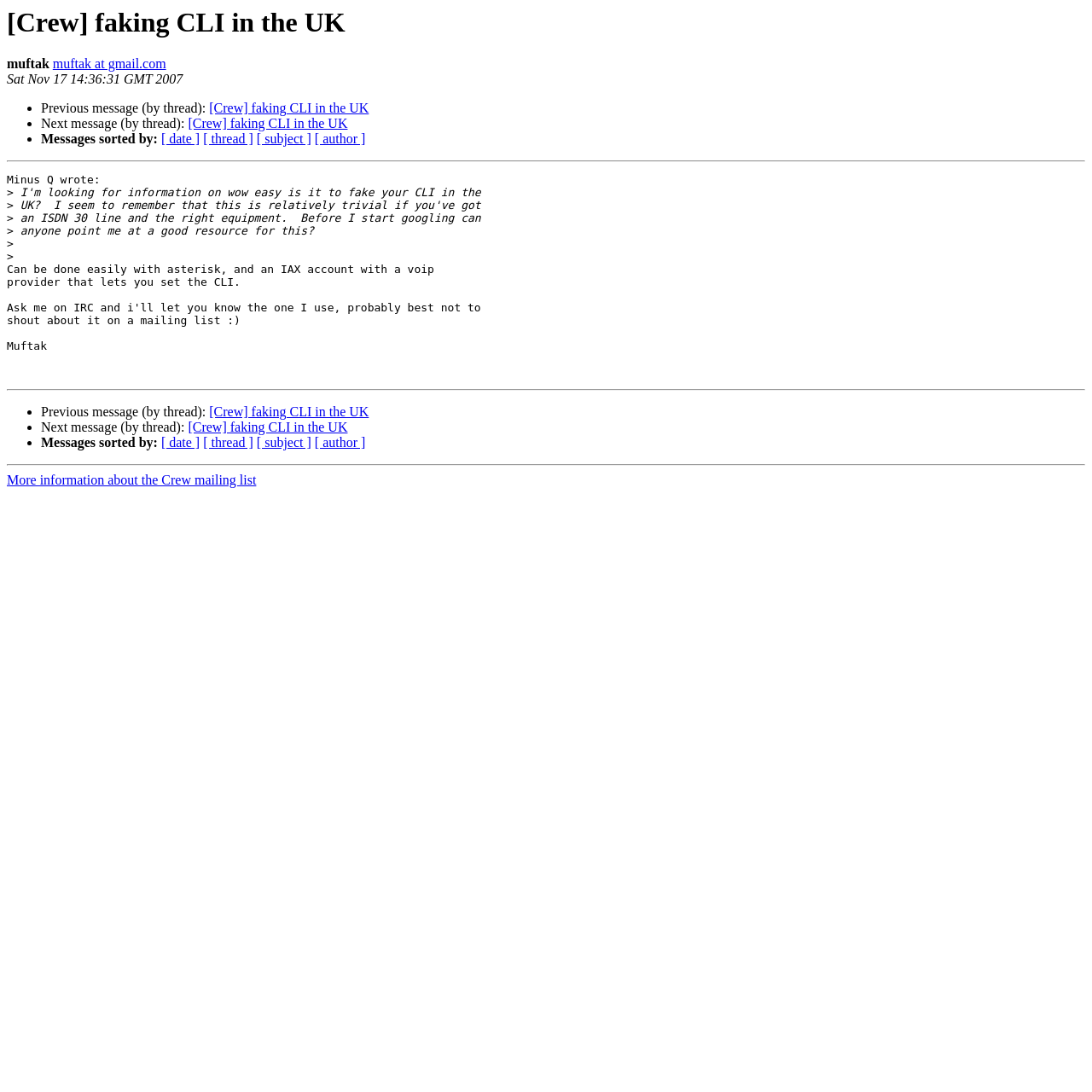Who is the author of the message?
Look at the image and respond with a one-word or short-phrase answer.

Minus Q